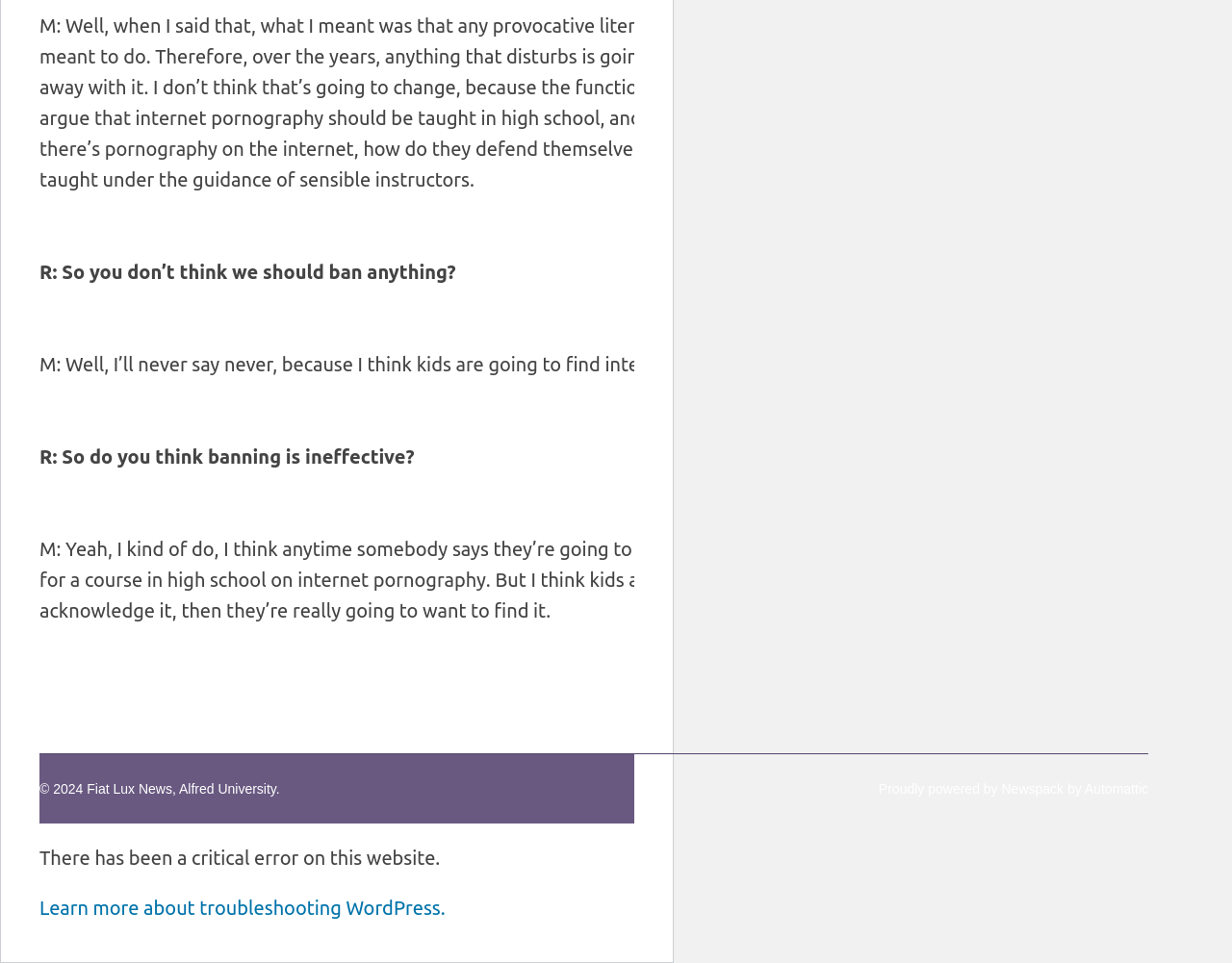Use a single word or phrase to answer the question: 
Who is the owner of the website?

Alfred University